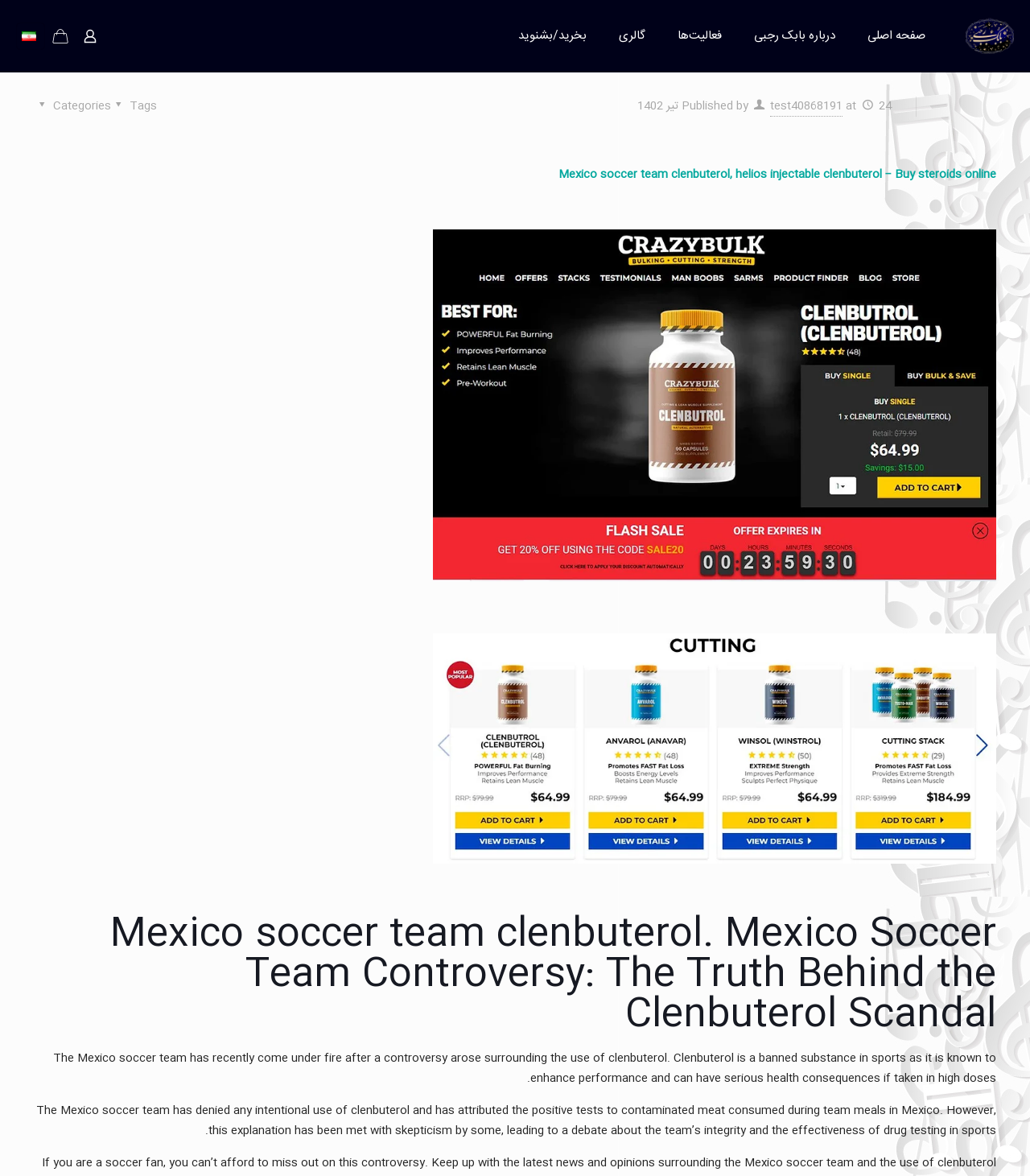Answer the question below with a single word or a brief phrase: 
What is the topic of the published content?

Clenbuterol scandal